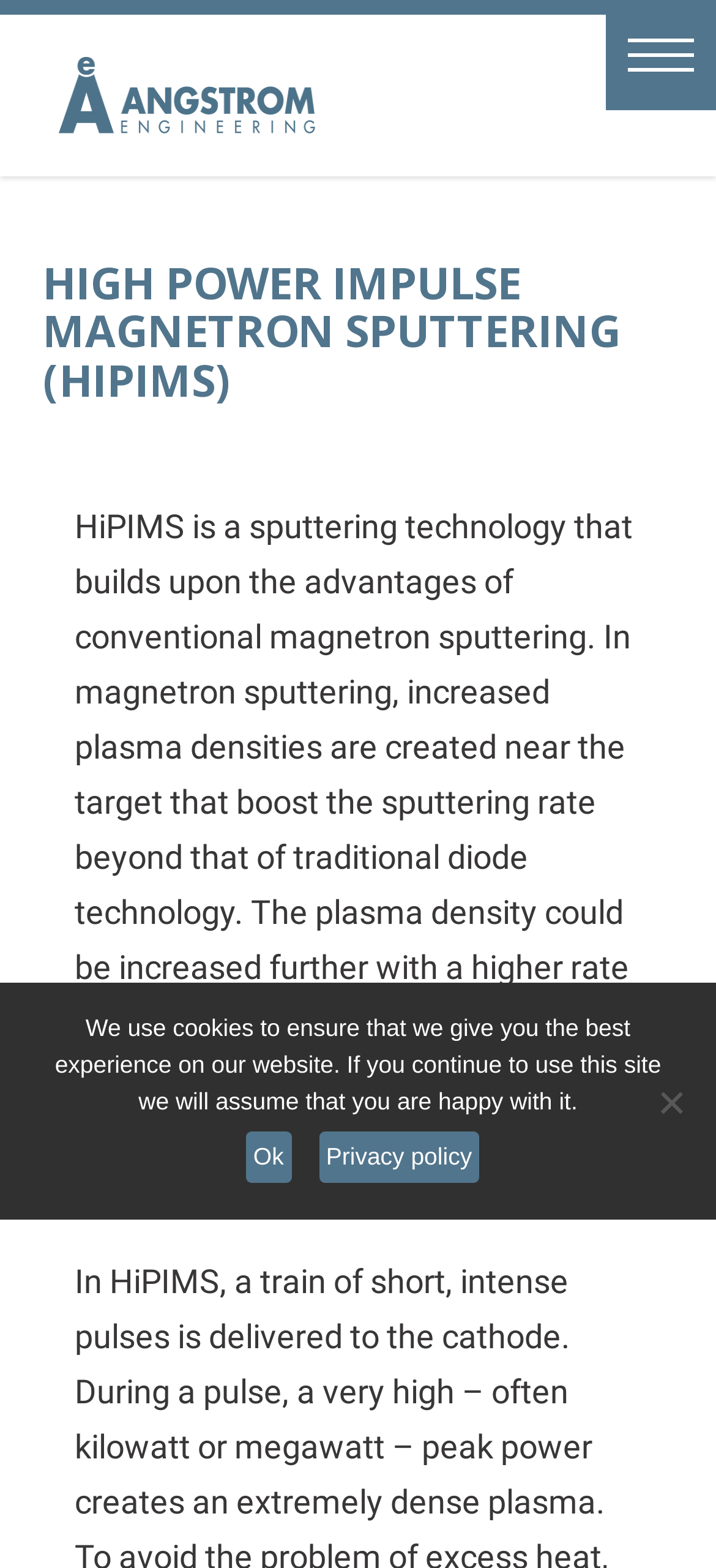Explain in detail what is displayed on the webpage.

The webpage is about HIPIMS, a sputtering technique that builds upon the advantages of conventional magnetron sputtering. At the top right corner, there is a button with a popup menu. Below it, on the top left side, there is a link to "Angstrom Engineering" accompanied by an image with the same name. 

The main content of the webpage is divided into two sections. The first section is a heading that reads "HIGH POWER IMPULSE MAGNETRON SPUTTERING (HIPIMS)" and is located near the top of the page, spanning almost the entire width. 

Below the heading, there is a block of text that explains HIPIMS technology, stating that it builds upon the advantages of conventional magnetron sputtering and increases plasma densities near the target, boosting the sputtering rate. 

At the bottom of the page, there is a dialog box for a "Cookie Notice" that is not currently in modal state. The dialog box contains a message explaining the use of cookies on the website and provides options to either accept or decline. There are two links, "Ok" and "Privacy policy", and a generic element labeled "No" on the right side of the dialog box.